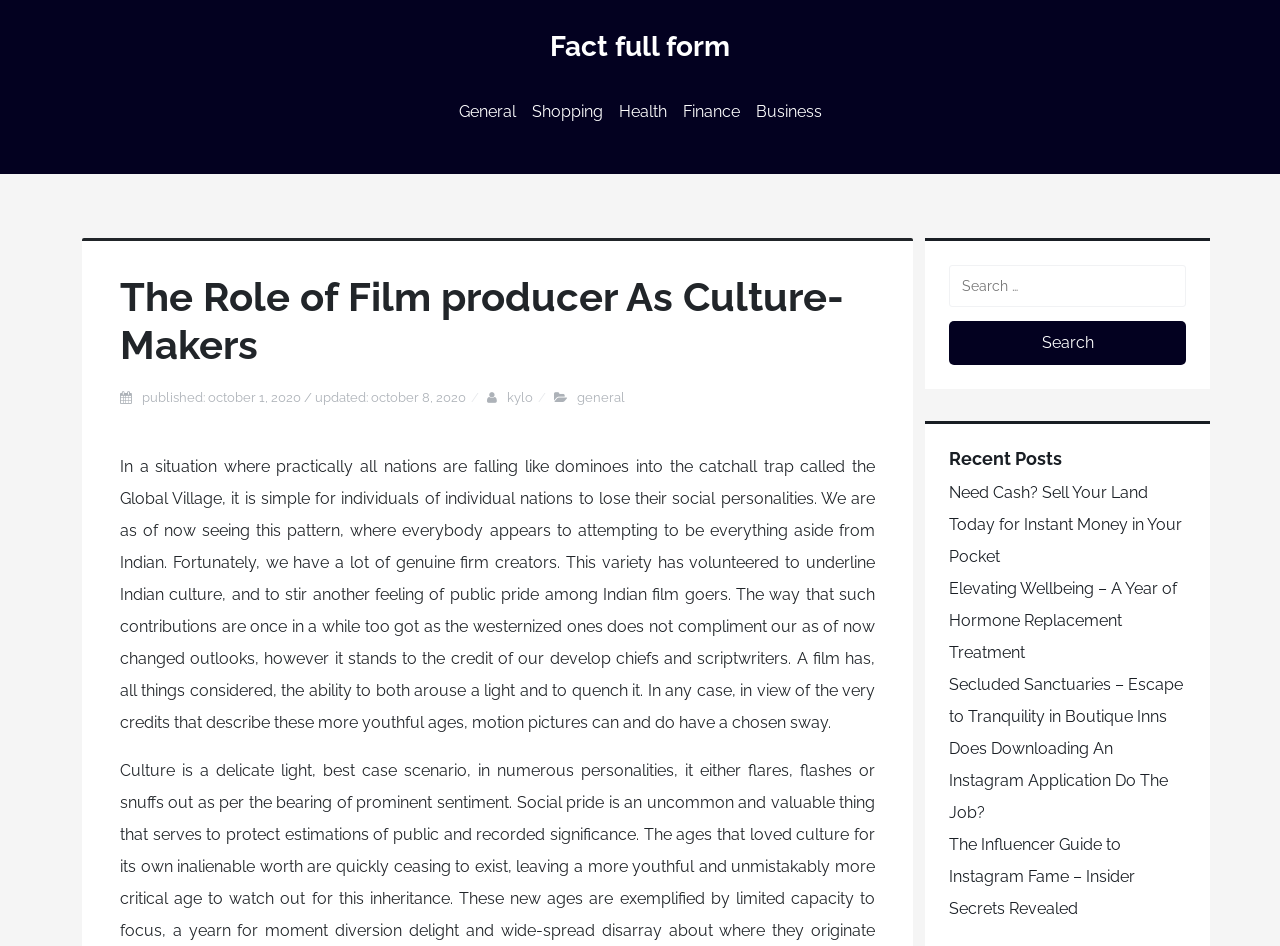Find the bounding box coordinates of the clickable area that will achieve the following instruction: "Search for something".

[0.741, 0.28, 0.927, 0.385]